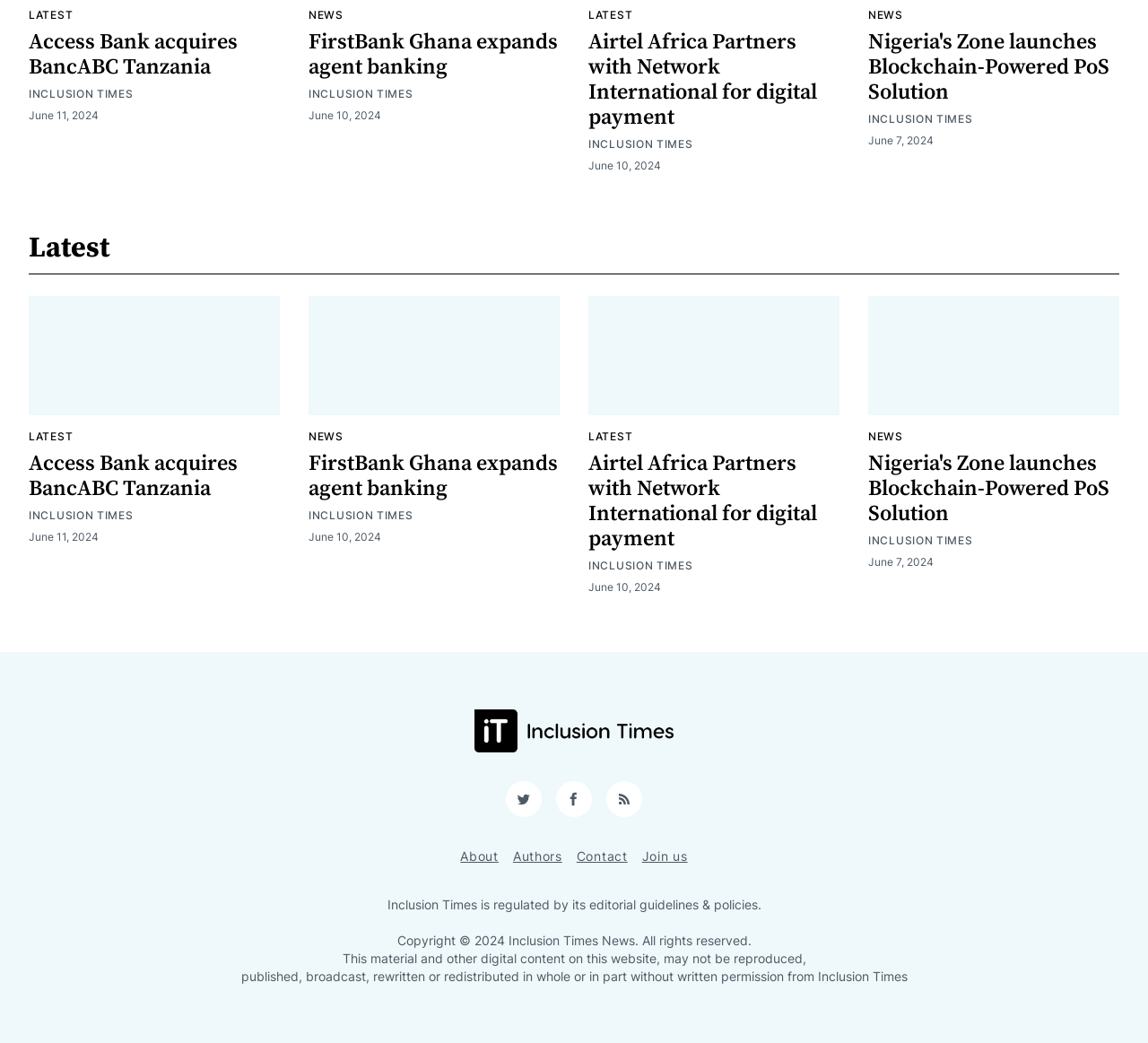Please find the bounding box coordinates of the clickable region needed to complete the following instruction: "Follow 'Inclusion Times' on Twitter". The bounding box coordinates must consist of four float numbers between 0 and 1, i.e., [left, top, right, bottom].

[0.441, 0.749, 0.472, 0.783]